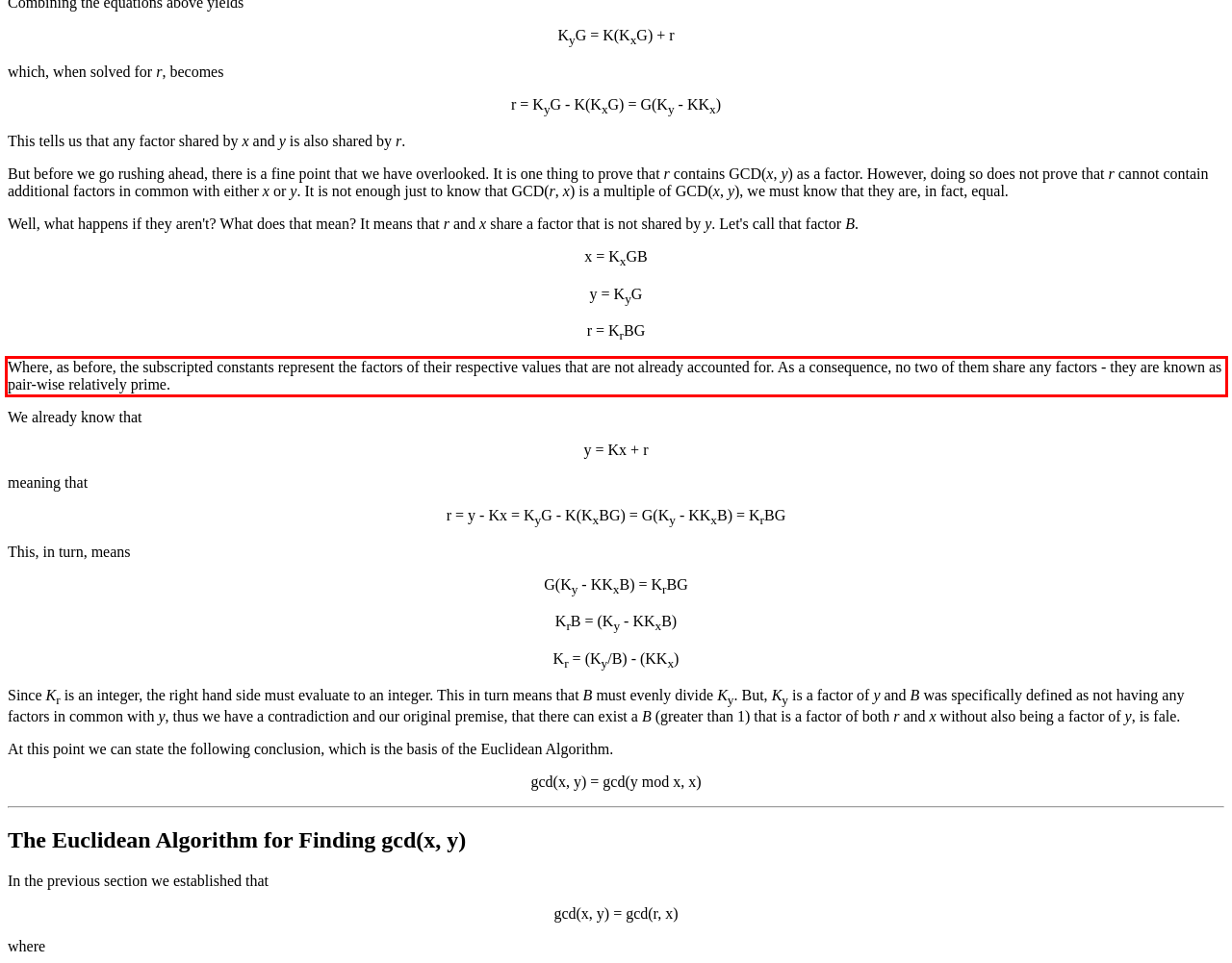Perform OCR on the text inside the red-bordered box in the provided screenshot and output the content.

Where, as before, the subscripted constants represent the factors of their respective values that are not already accounted for. As a consequence, no two of them share any factors - they are known as pair-wise relatively prime.